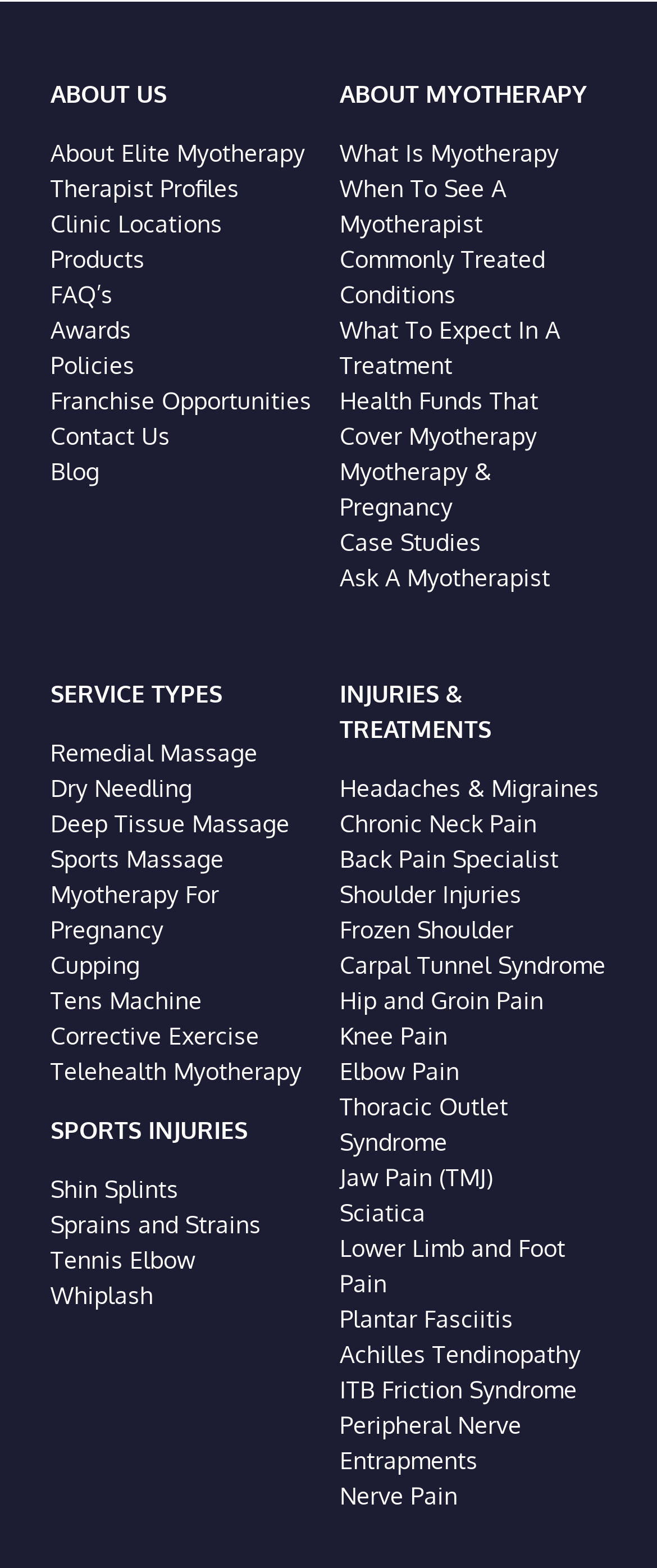What type of injuries are treated by the clinic?
Answer the question with a detailed explanation, including all necessary information.

Based on the webpage, I can see that the clinic treats a variety of injuries and conditions, including sports injuries such as shin splints, sprains, and strains, as well as chronic pain conditions like headaches, back pain, and sciatica. This is evident from the various links and categories related to injuries and treatments.